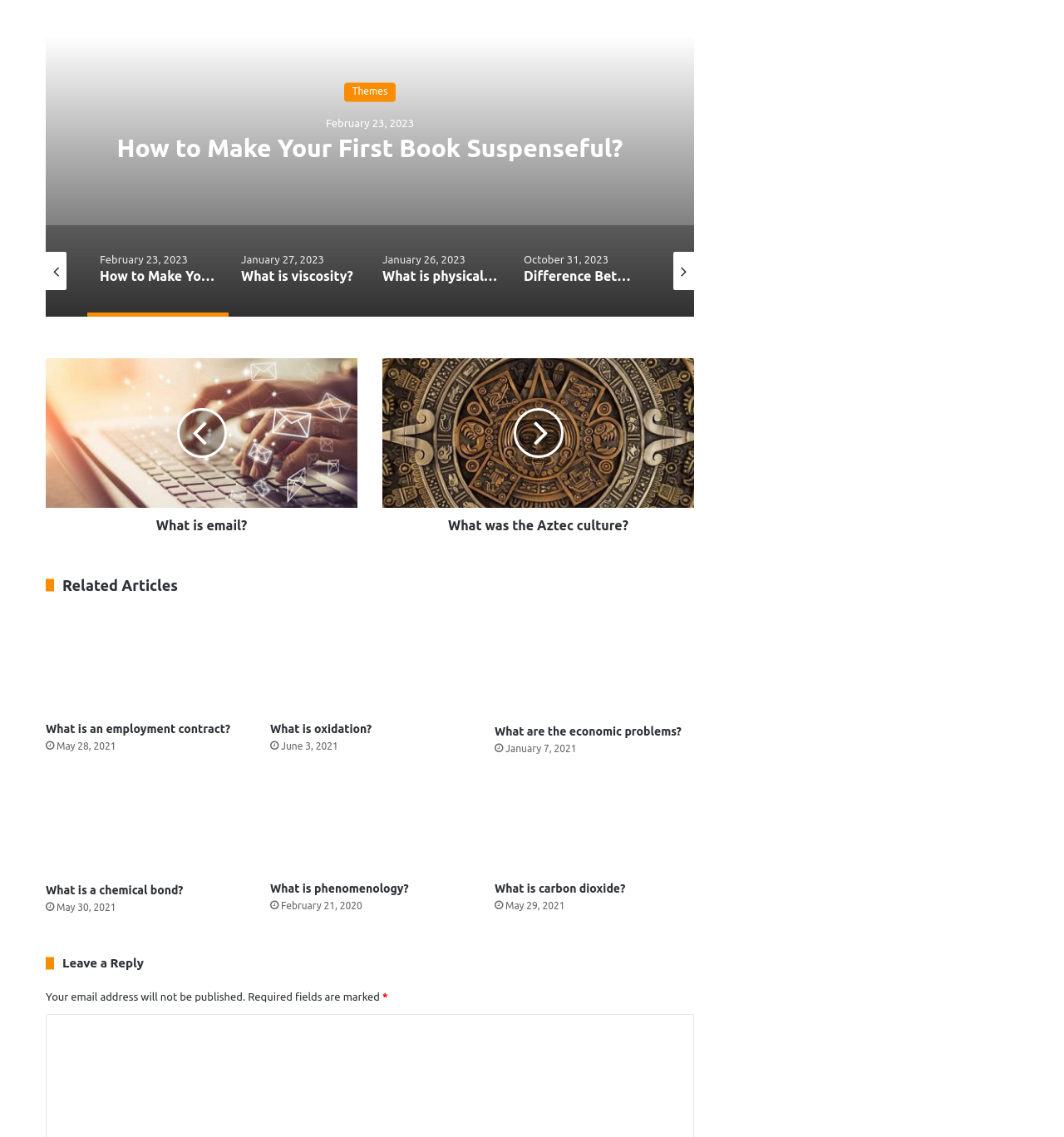By analyzing the image, answer the following question with a detailed response: What is the date of the article 'What is physical violence?'?

The date of the article 'What is physical violence?' is January 26, 2023, which is indicated by the option element with the text 'January 26, 2023 What is physical violence?'.